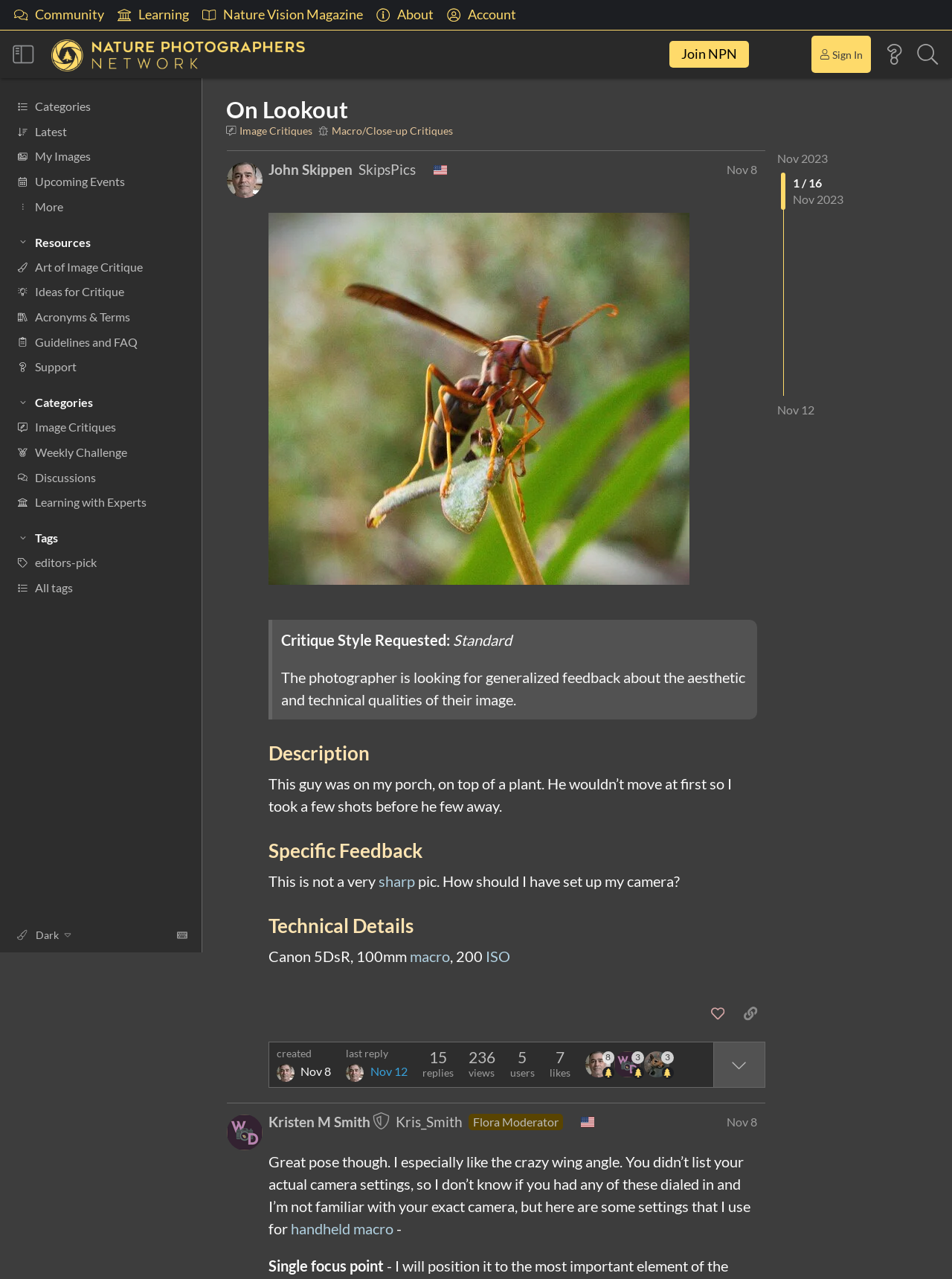Locate the bounding box of the UI element with the following description: "Art of Image Critique".

[0.0, 0.199, 0.212, 0.219]